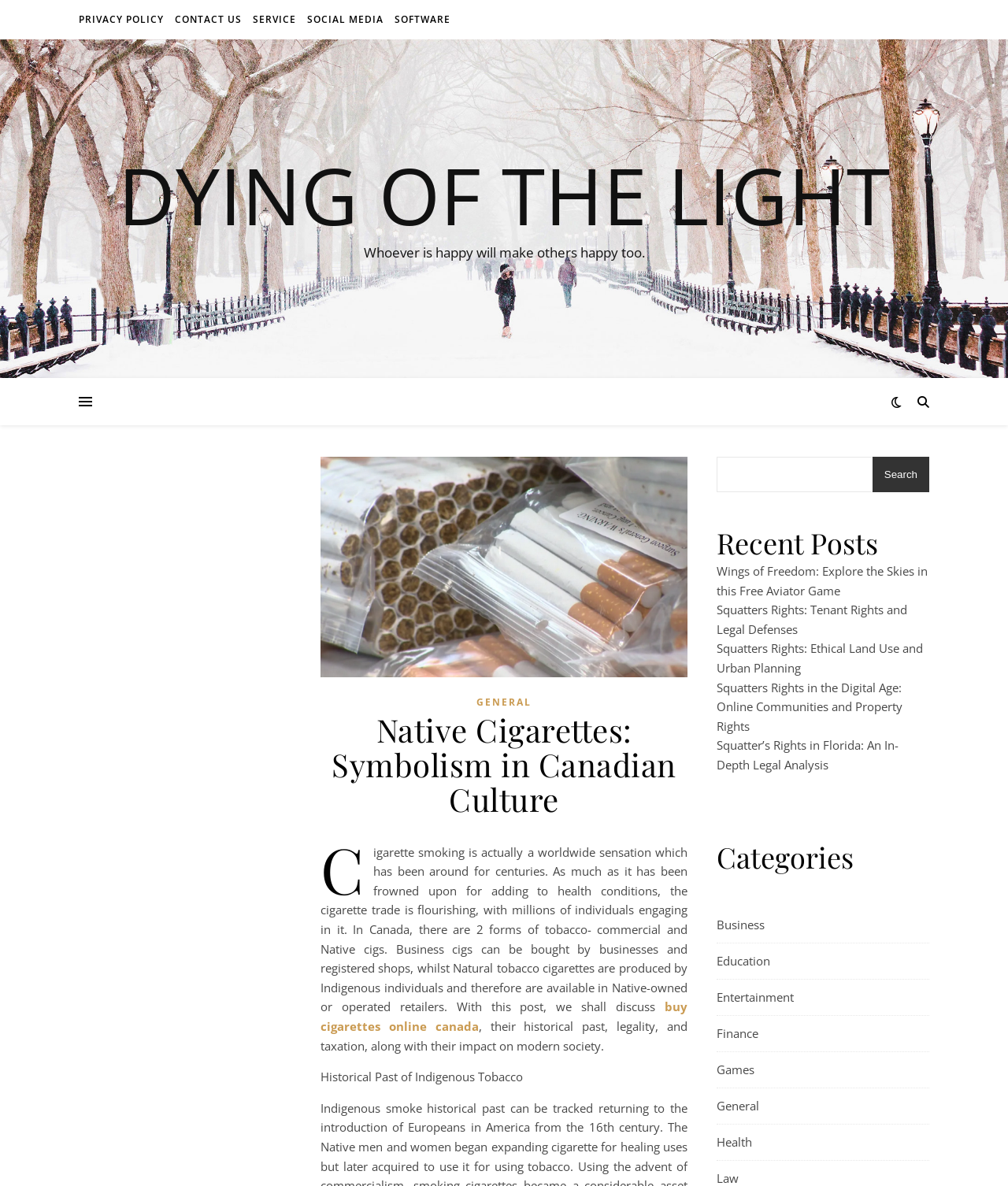What is the main topic of this webpage? Based on the screenshot, please respond with a single word or phrase.

Native Cigarettes